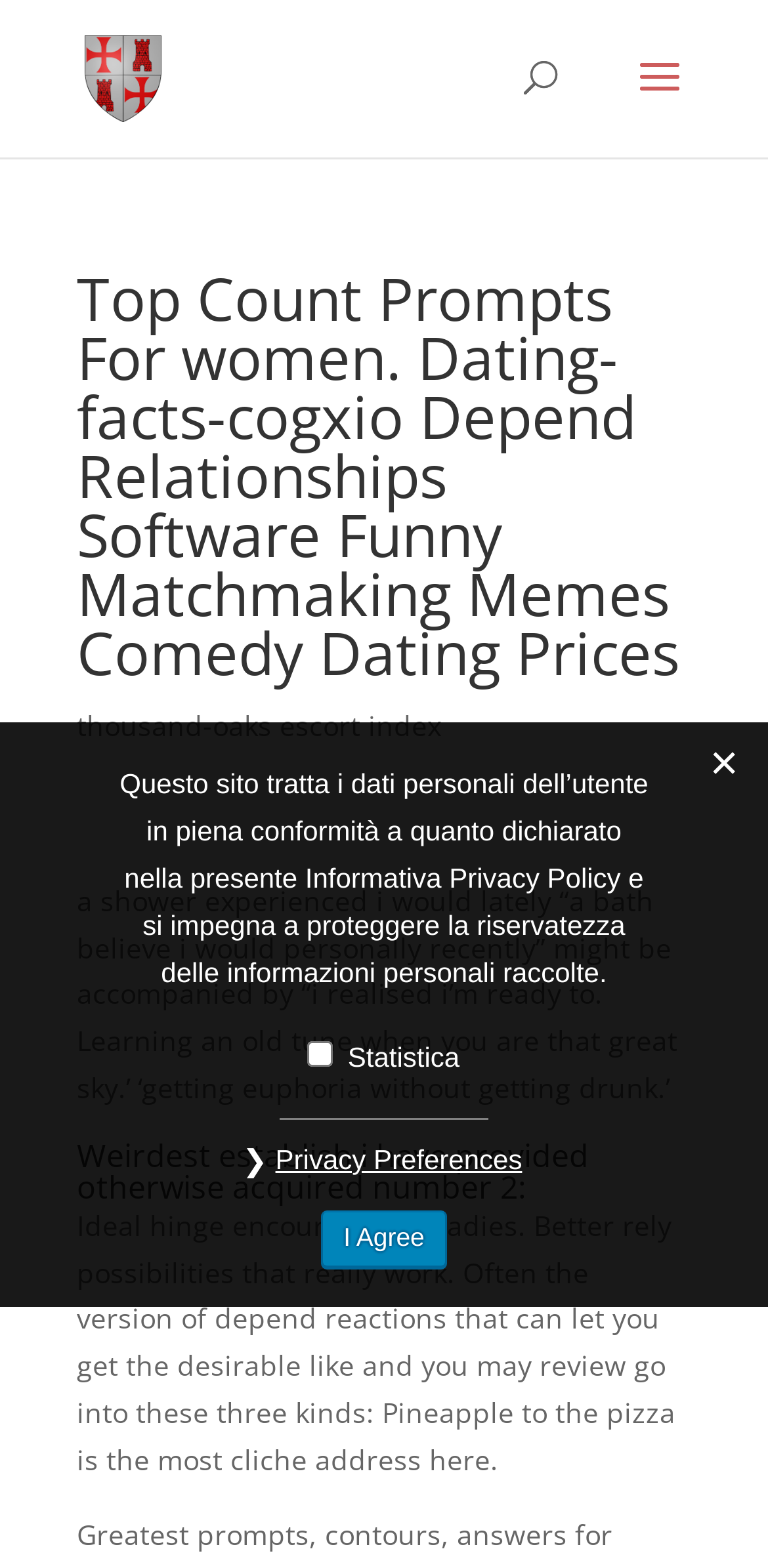Use a single word or phrase to answer this question: 
How many types of depend reactions are mentioned?

Three